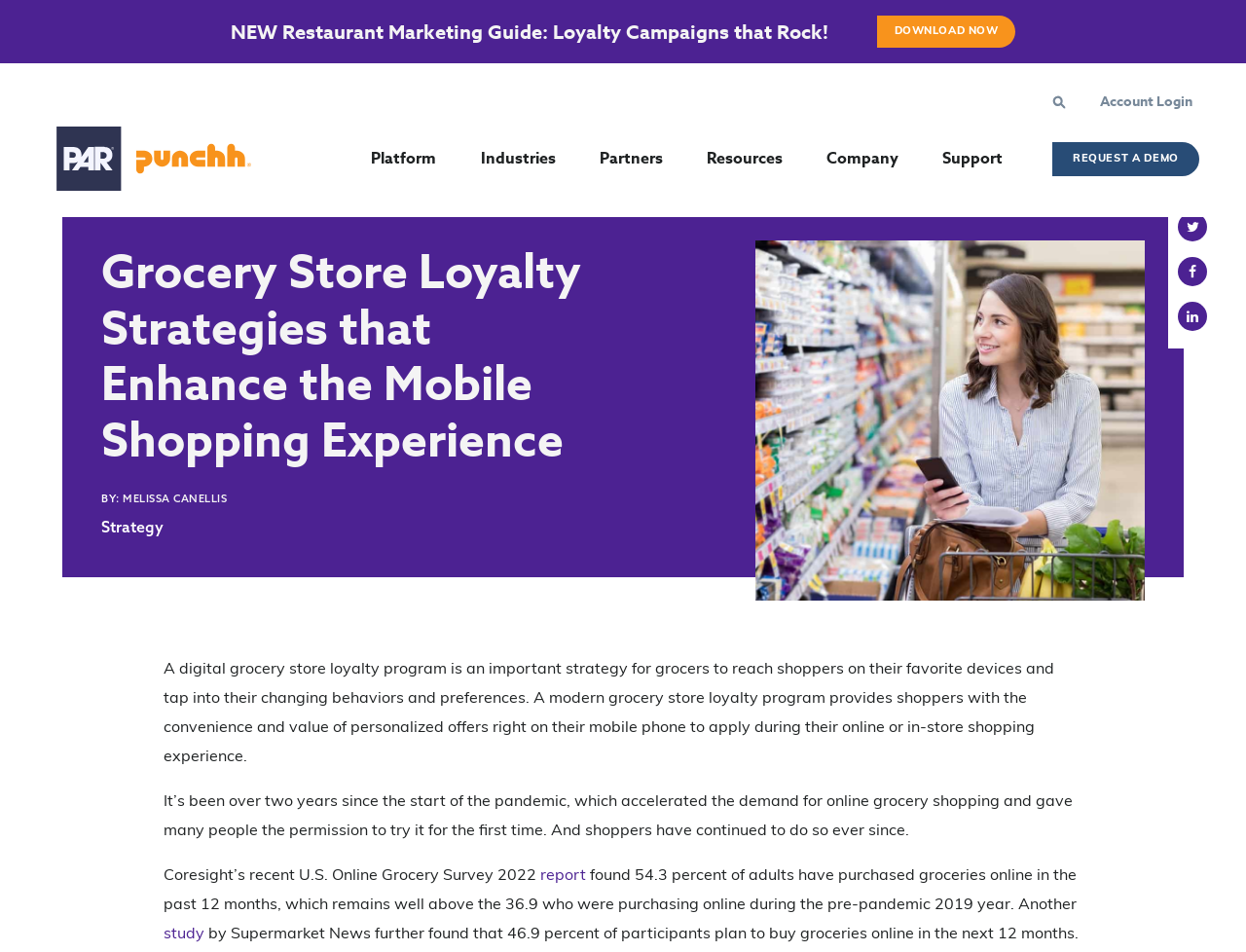Write a detailed summary of the webpage.

This webpage is about strategies for grocery store loyalty, specifically focusing on online grocery shopping experiences. At the top, there is a heading that reads "NEW Restaurant Marketing Guide: Loyalty Campaigns that Rock!" with a "DOWNLOAD NOW" link next to it. On the top right, there is a search icon and an "Account Login" link.

Below the heading, there is a horizontal menu bar with five menu items: "Platform", "Industries", "Partners", "Resources", and "Company". Each menu item has a dropdown menu.

On the left side of the page, there is a heading that reads "Grocery Store Loyalty Strategies that Enhance the Mobile Shopping Experience". Below this heading, there is an author's name, "MELISSA CANELLIS", and a link to a "Strategy" page.

The main content of the page is a series of paragraphs that discuss the importance of digital grocery store loyalty programs in reaching shoppers on their mobile devices. The text explains how the pandemic has accelerated the demand for online grocery shopping and how shoppers have continued to shop online since then. It also cites statistics from a recent survey, including the fact that 54.3 percent of adults have purchased groceries online in the past 12 months.

On the right side of the page, there is a "REQUEST A DEMO" link. At the bottom right, there are three social media links.